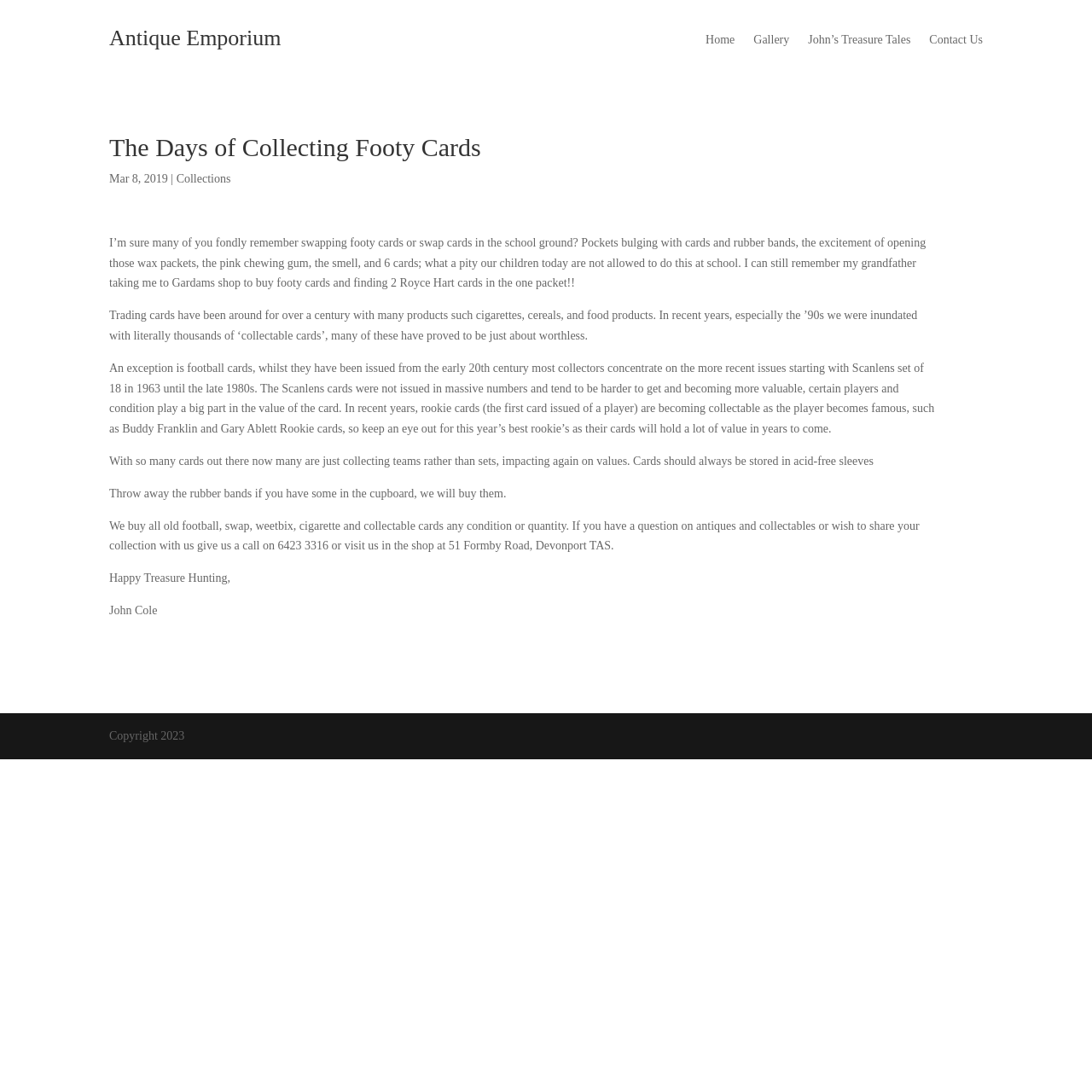Provide an in-depth caption for the webpage.

The webpage is about Antique Emporium, with a focus on collecting footy cards. At the top, there is a heading "Antique Emporium" followed by a navigation menu with links to "Home", "Gallery", "John's Treasure Tales", and "Contact Us". 

Below the navigation menu, there is an article with a heading "The Days of Collecting Footy Cards". The article starts with a date "Mar 8, 2019" and a link to "Collections". The main content of the article is a nostalgic and informative text about collecting footy cards, discussing the history of trading cards, the value of certain cards, and tips for collectors. 

The text is divided into several paragraphs, with the first paragraph reminiscing about swapping footy cards in school. The following paragraphs discuss the history of trading cards, the value of football cards, and the importance of storing cards in acid-free sleeves. The article also mentions that the Antique Emporium buys old football, swap, Weetbix, cigarette, and collectable cards in any condition or quantity.

At the bottom of the page, there is a copyright notice "Copyright 2023".